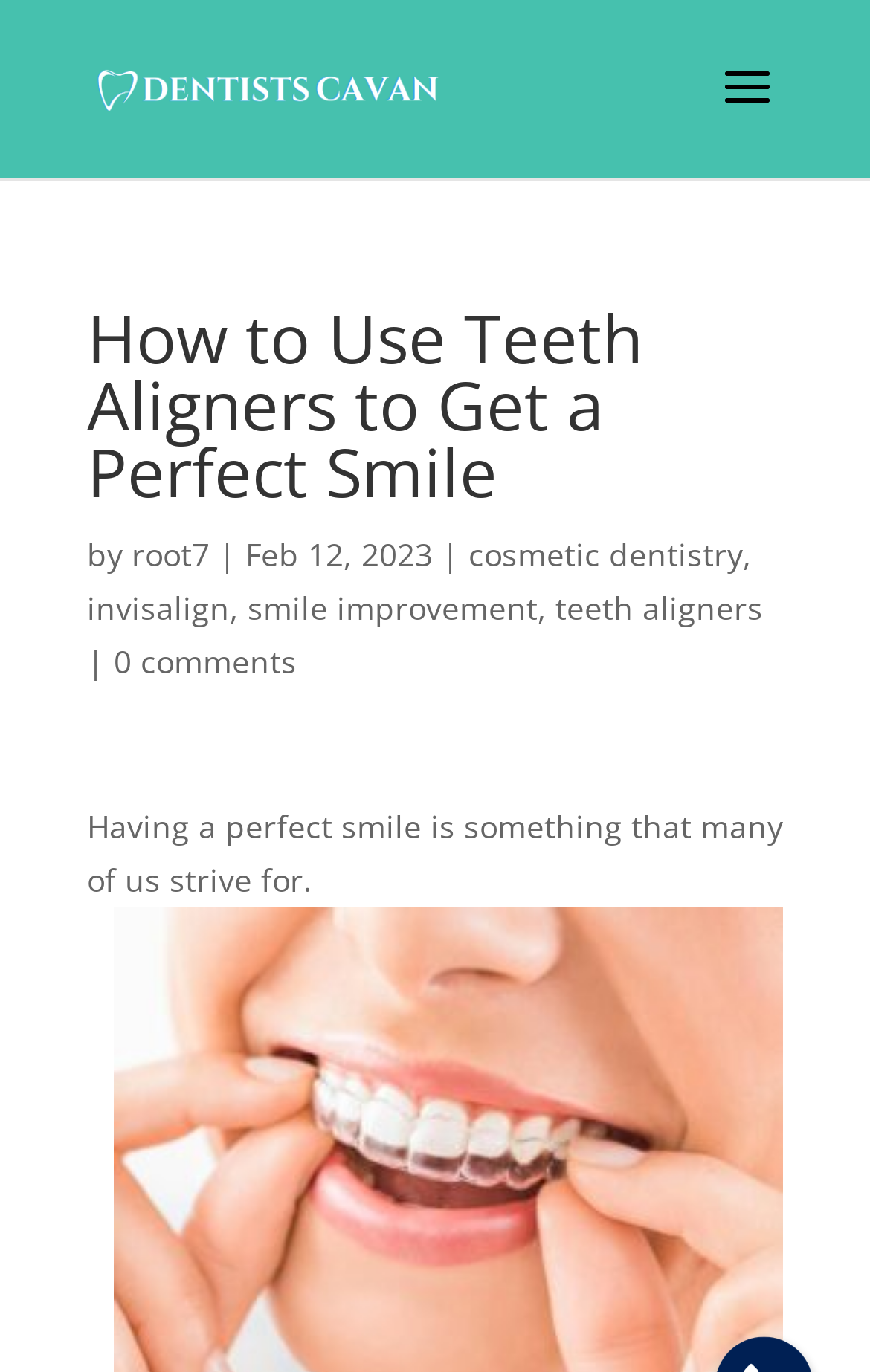Can you identify the bounding box coordinates of the clickable region needed to carry out this instruction: 'Read the article about how to use teeth aligners to get a perfect smile'? The coordinates should be four float numbers within the range of 0 to 1, stated as [left, top, right, bottom].

[0.1, 0.223, 0.9, 0.385]